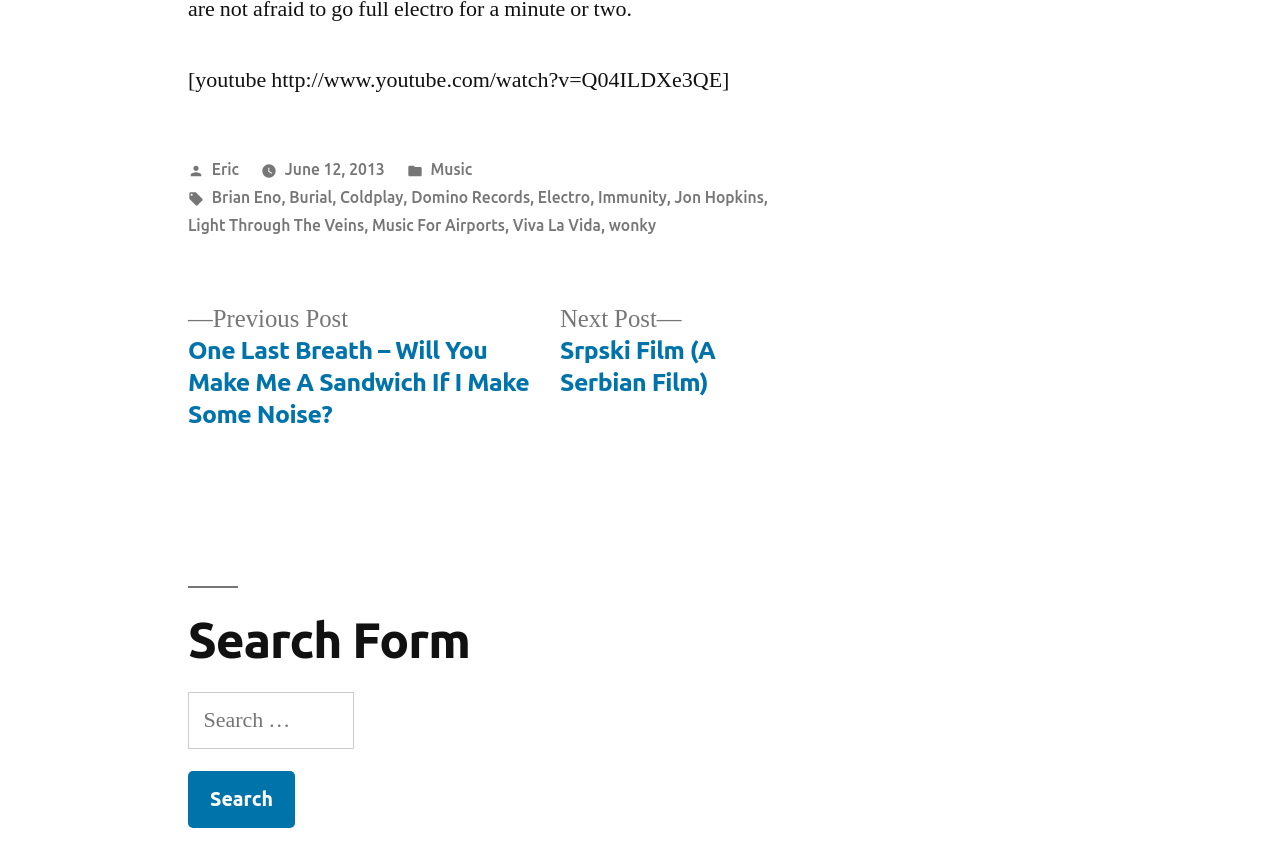Can you provide the bounding box coordinates for the element that should be clicked to implement the instruction: "View posts in Music category"?

[0.336, 0.189, 0.369, 0.211]